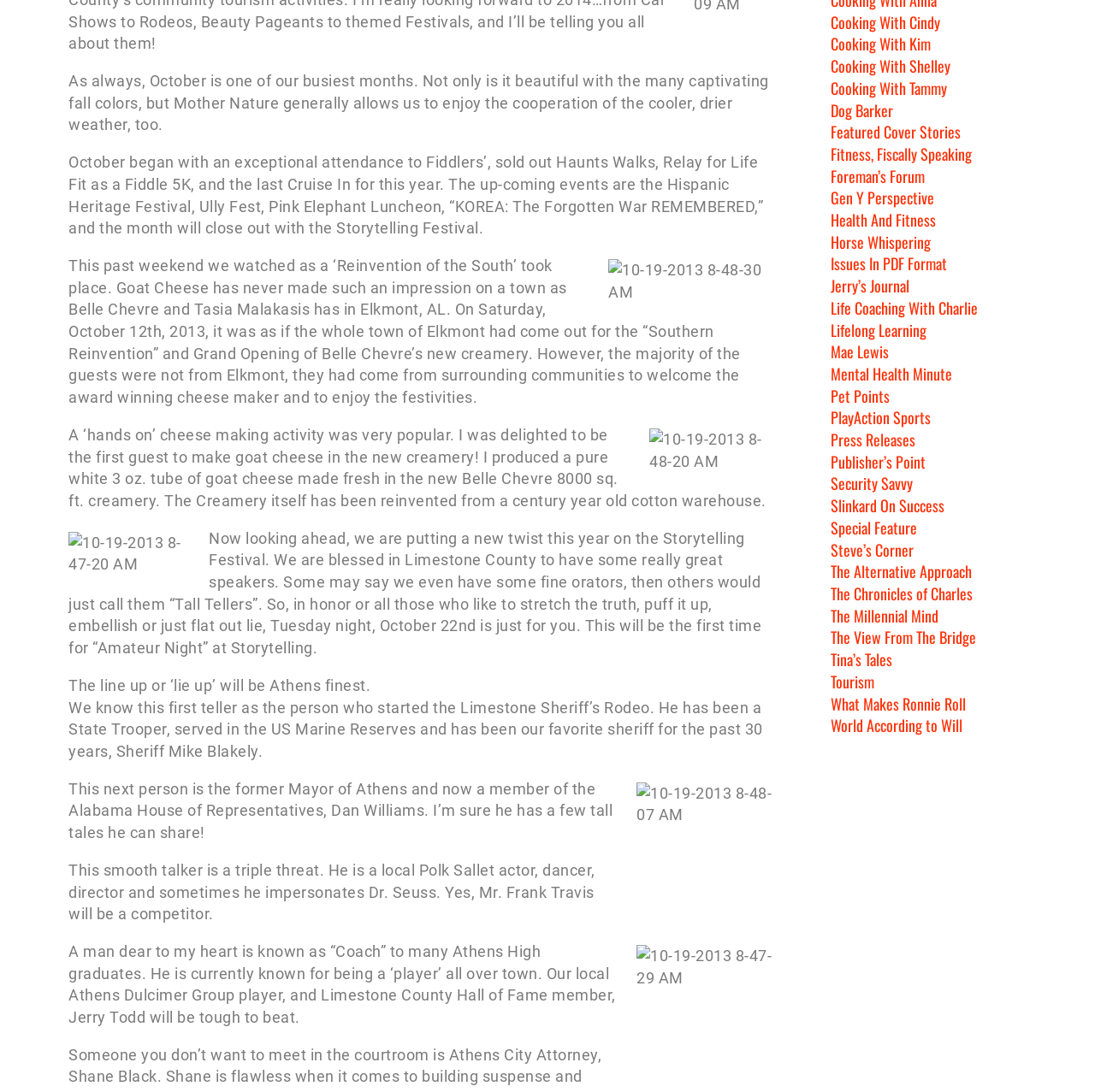Extract the bounding box for the UI element that matches this description: "What Makes Ronnie Roll".

[0.759, 0.634, 0.882, 0.654]